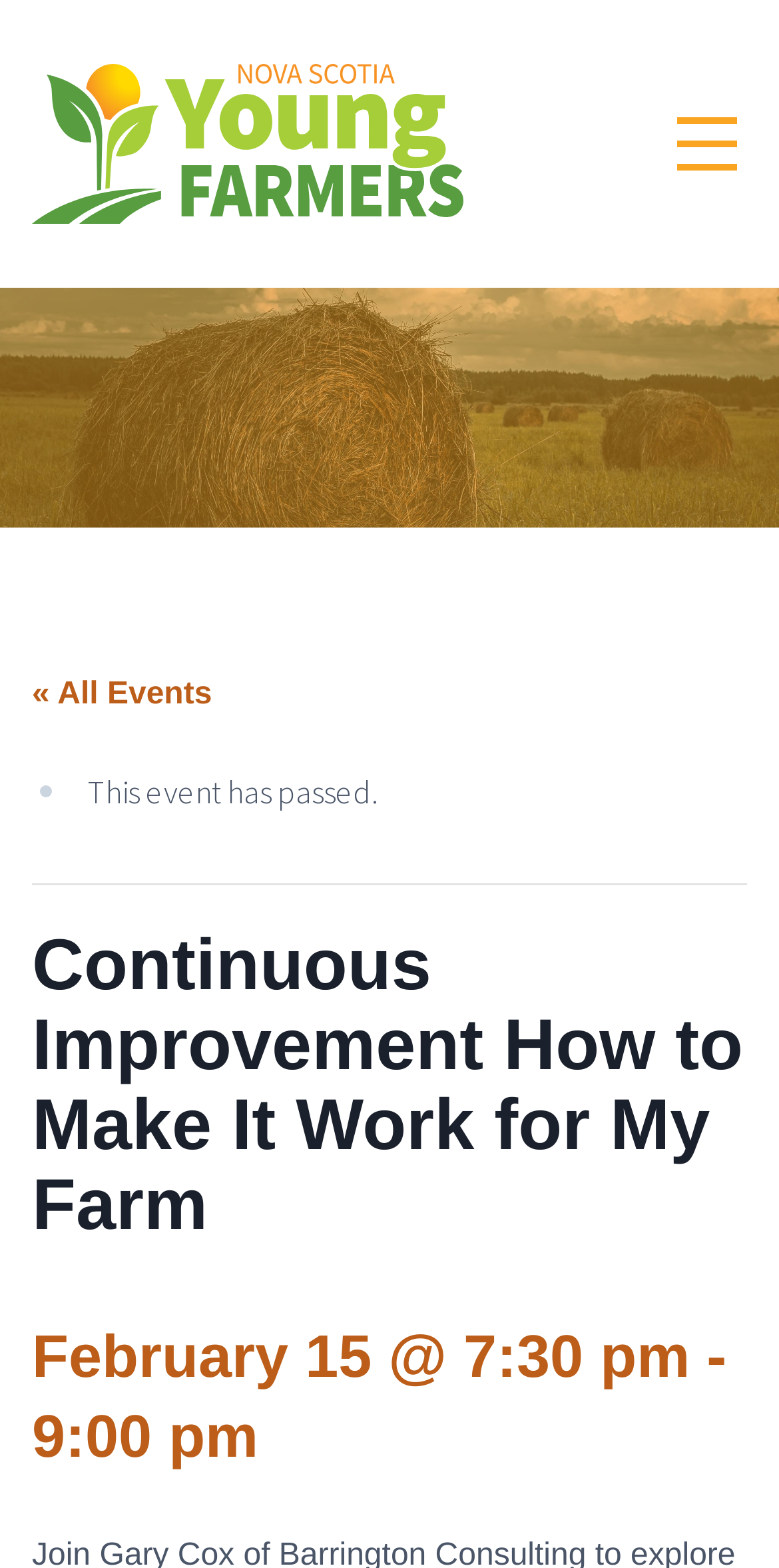What is the status of this event?
Please respond to the question with a detailed and informative answer.

I determined this answer by reading the text 'This event has passed.' which indicates that the event has already taken place.